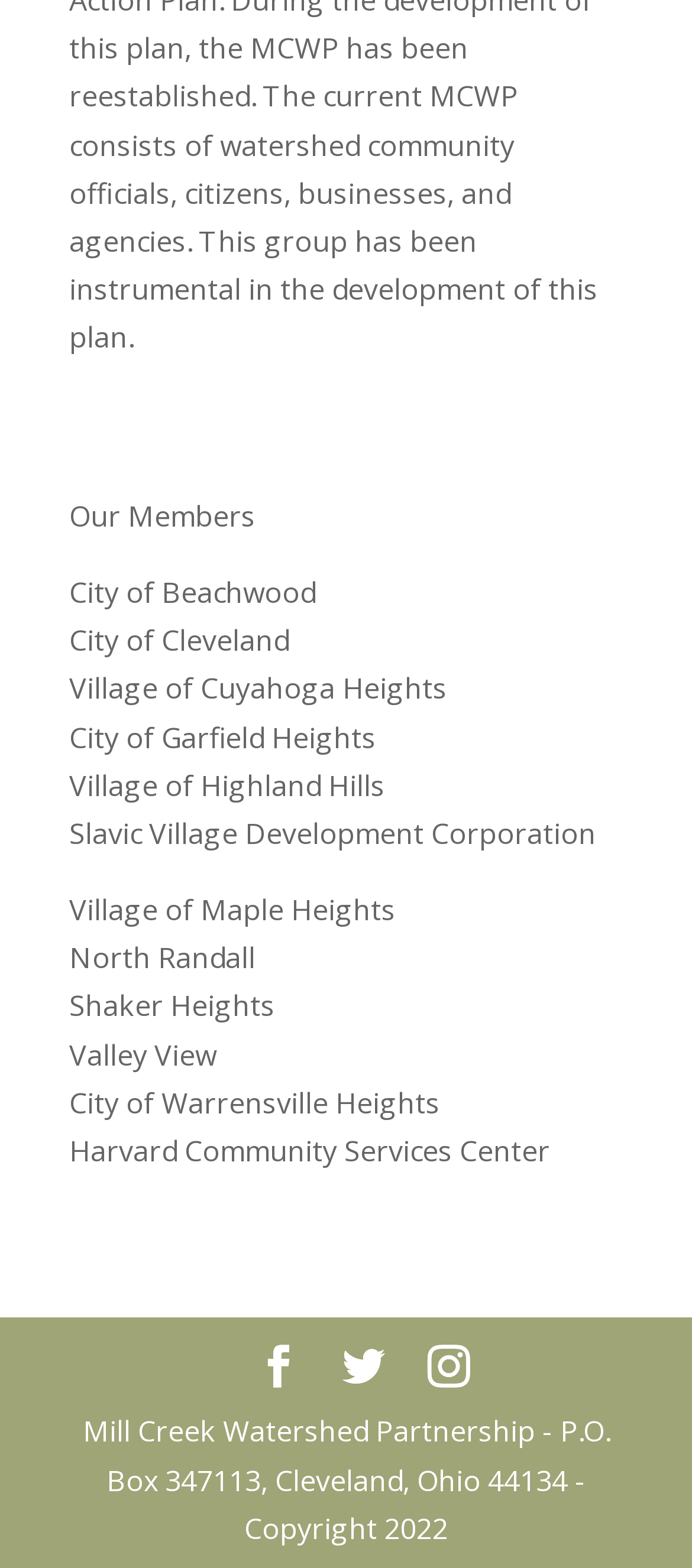What is the name of the last city listed?
Look at the screenshot and give a one-word or phrase answer.

City of Warrensville Heights